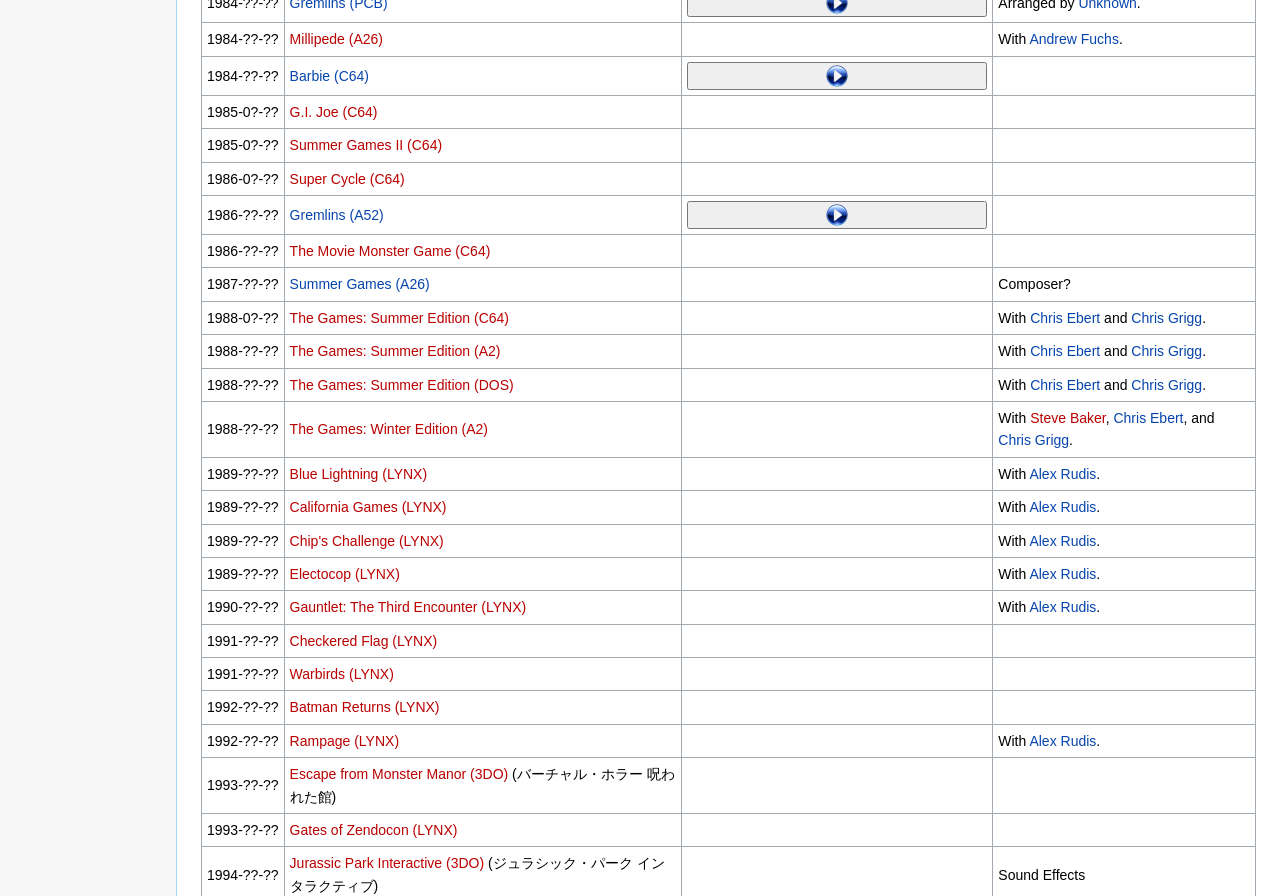Kindly determine the bounding box coordinates for the area that needs to be clicked to execute this instruction: "Click on Barbie (C64)".

[0.226, 0.075, 0.288, 0.093]